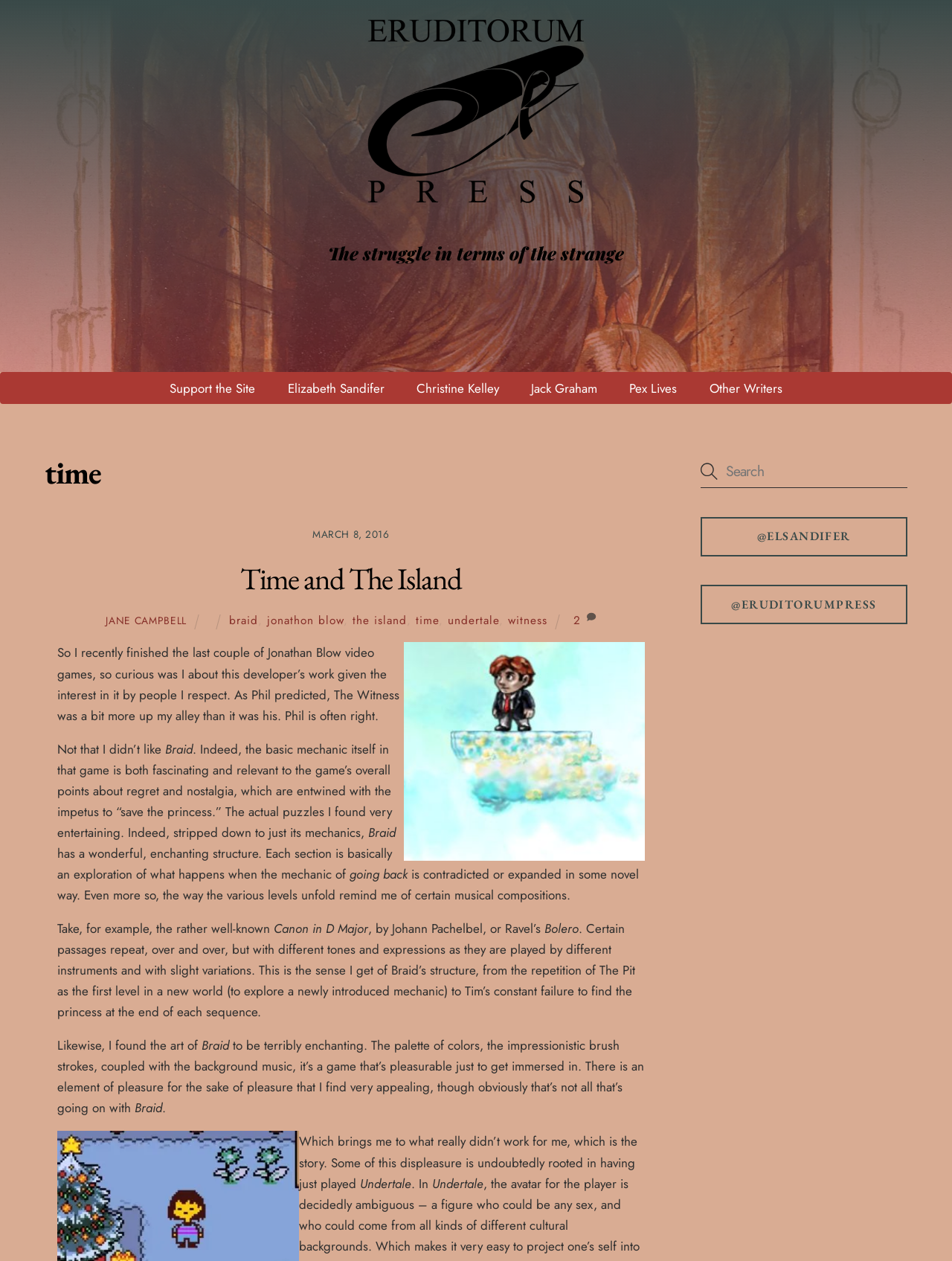Determine the bounding box coordinates of the clickable element to achieve the following action: 'Click on the 'Support the Site' link'. Provide the coordinates as four float values between 0 and 1, formatted as [left, top, right, bottom].

[0.162, 0.295, 0.285, 0.321]